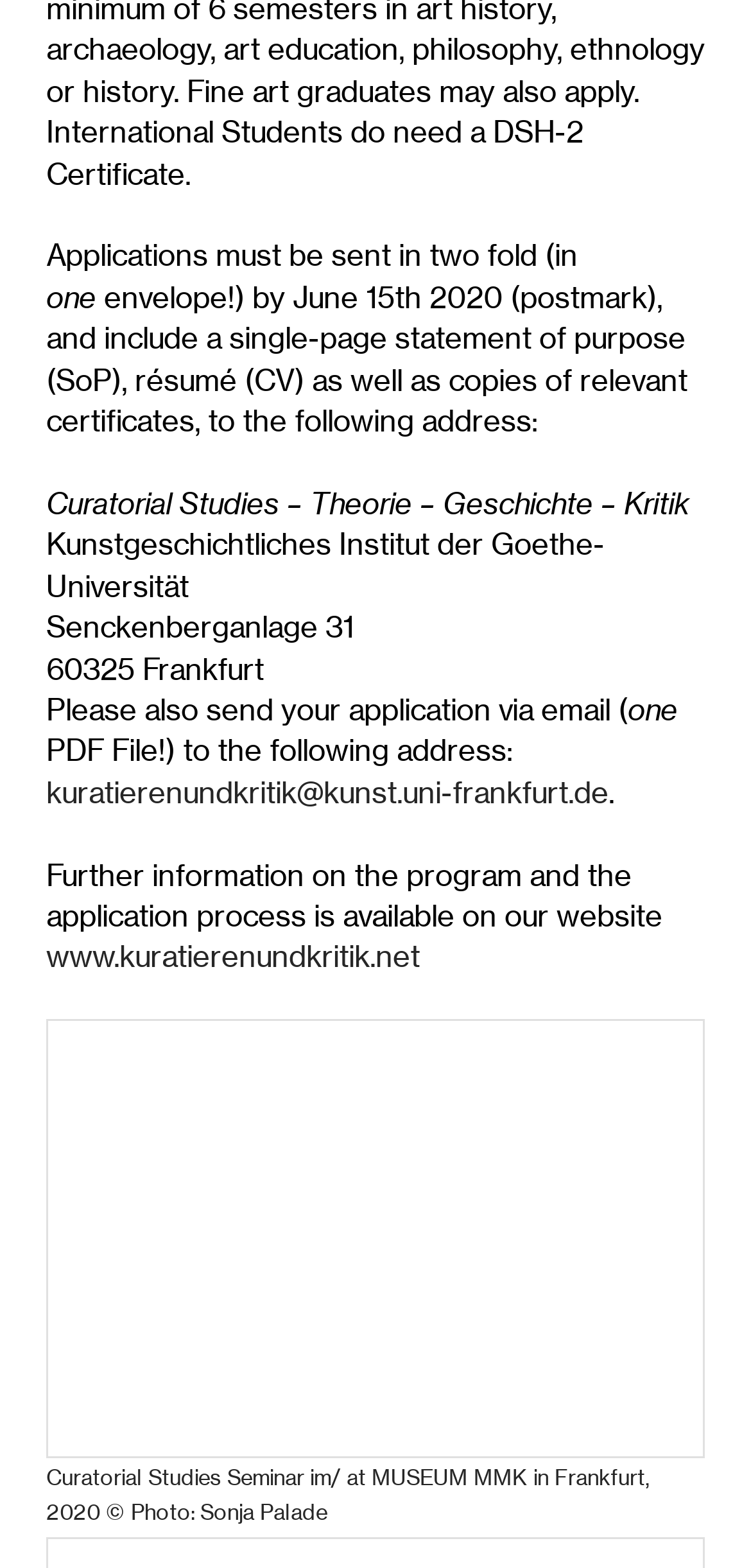What is the location of the seminar?
We need a detailed and meticulous answer to the question.

The location of the seminar can be found in the image caption 'Curatorial Studies Seminar im/ at MUSEUM MMK in Frankfurt, 2020...' which indicates that the seminar is held at MUSEUM MMK in Frankfurt.